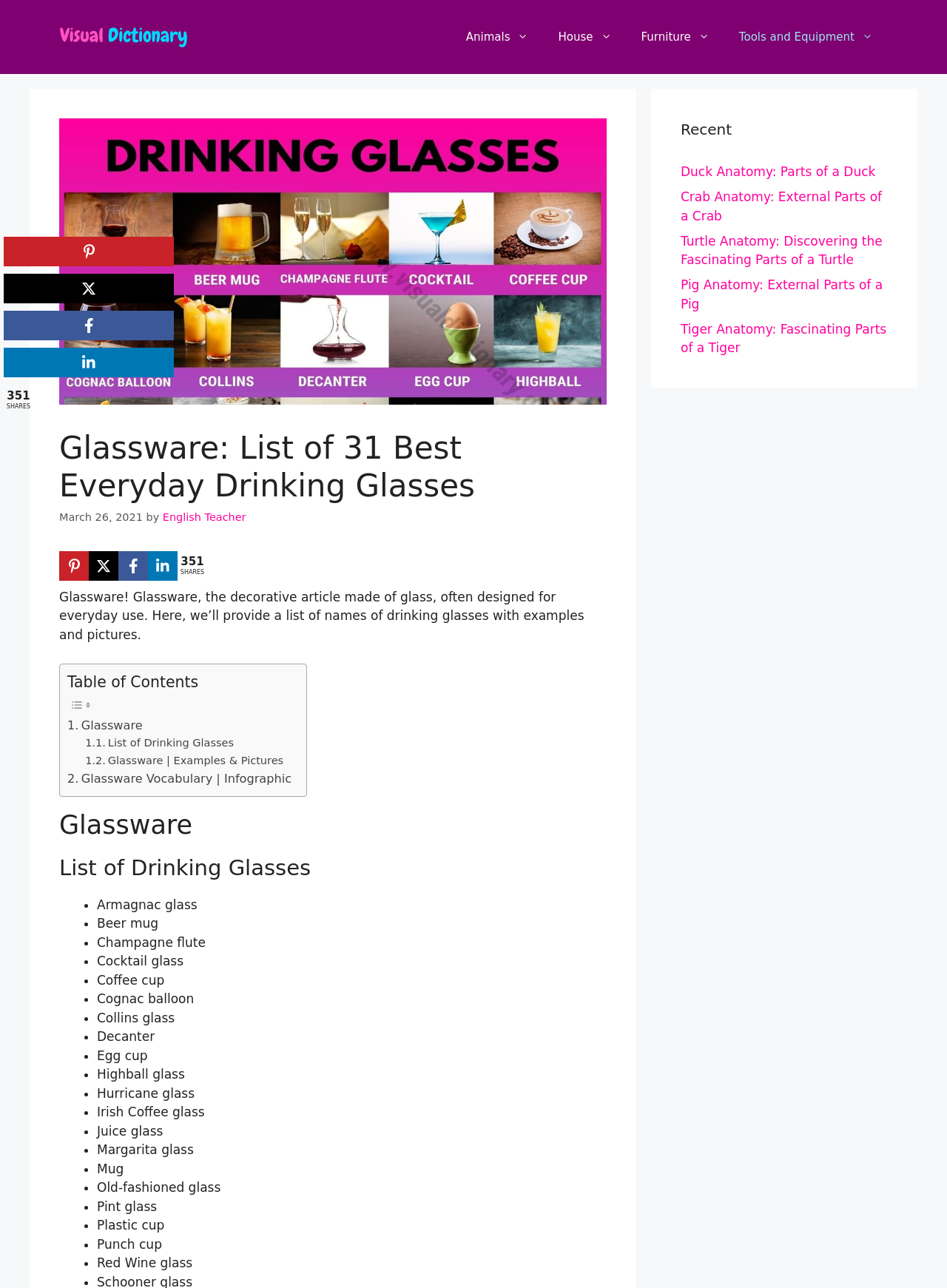Given the description "X", provide the bounding box coordinates of the corresponding UI element.

[0.094, 0.428, 0.125, 0.451]